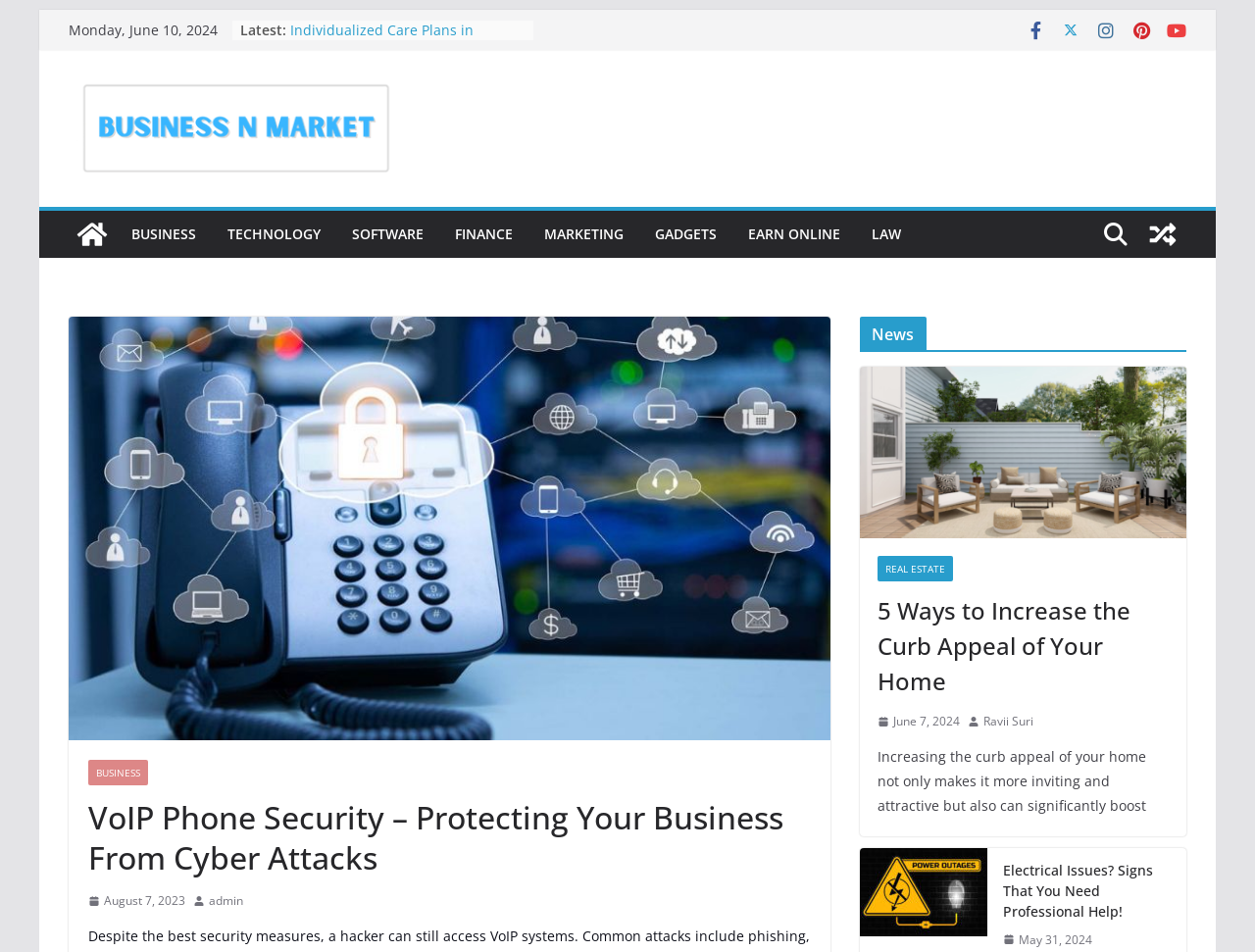Can you find the bounding box coordinates of the area I should click to execute the following instruction: "Click on the 'VoIP Phone Security' link"?

[0.055, 0.332, 0.662, 0.777]